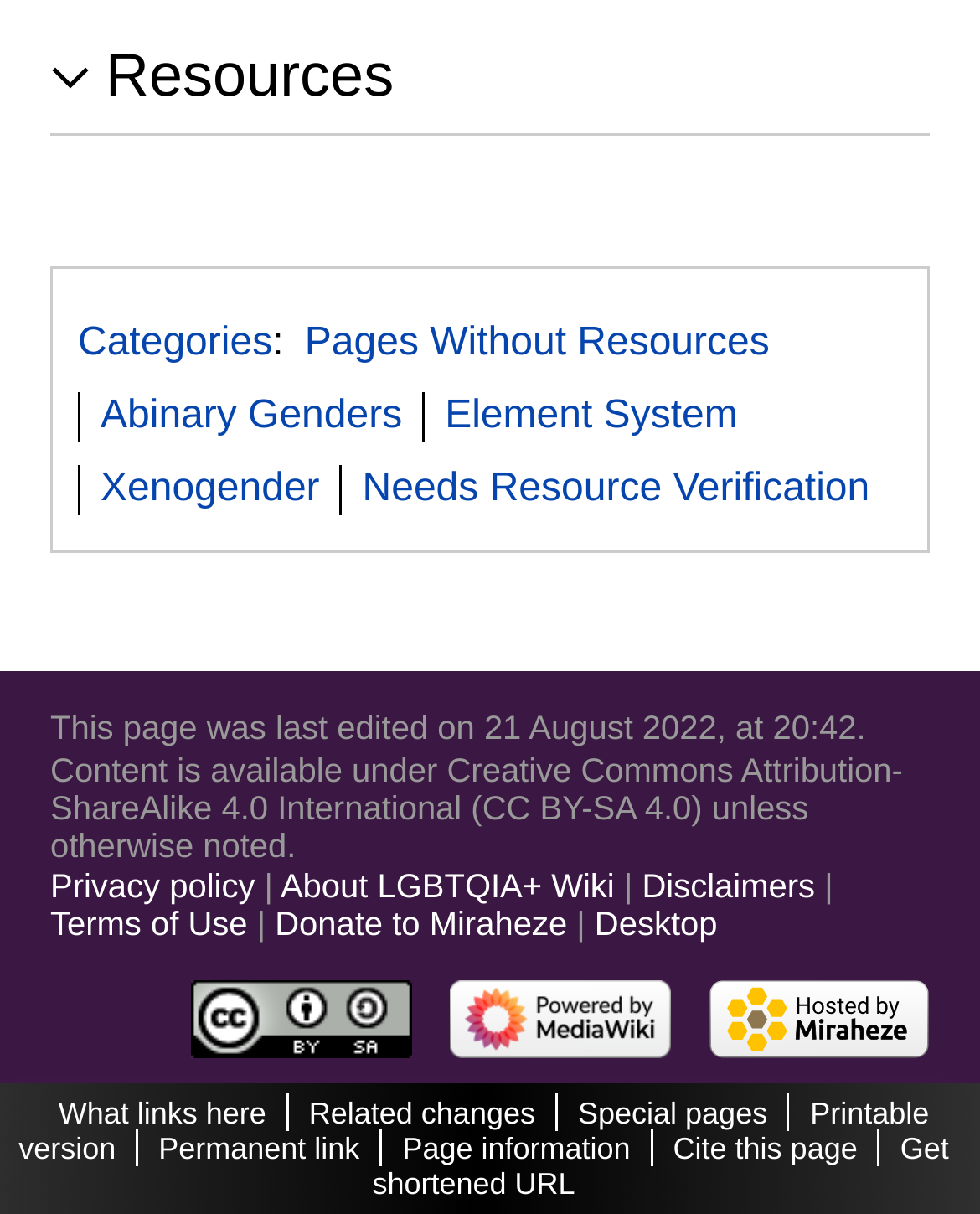Give the bounding box coordinates for this UI element: "Needs Resource Verification". The coordinates should be four float numbers between 0 and 1, arranged as [left, top, right, bottom].

[0.37, 0.384, 0.887, 0.42]